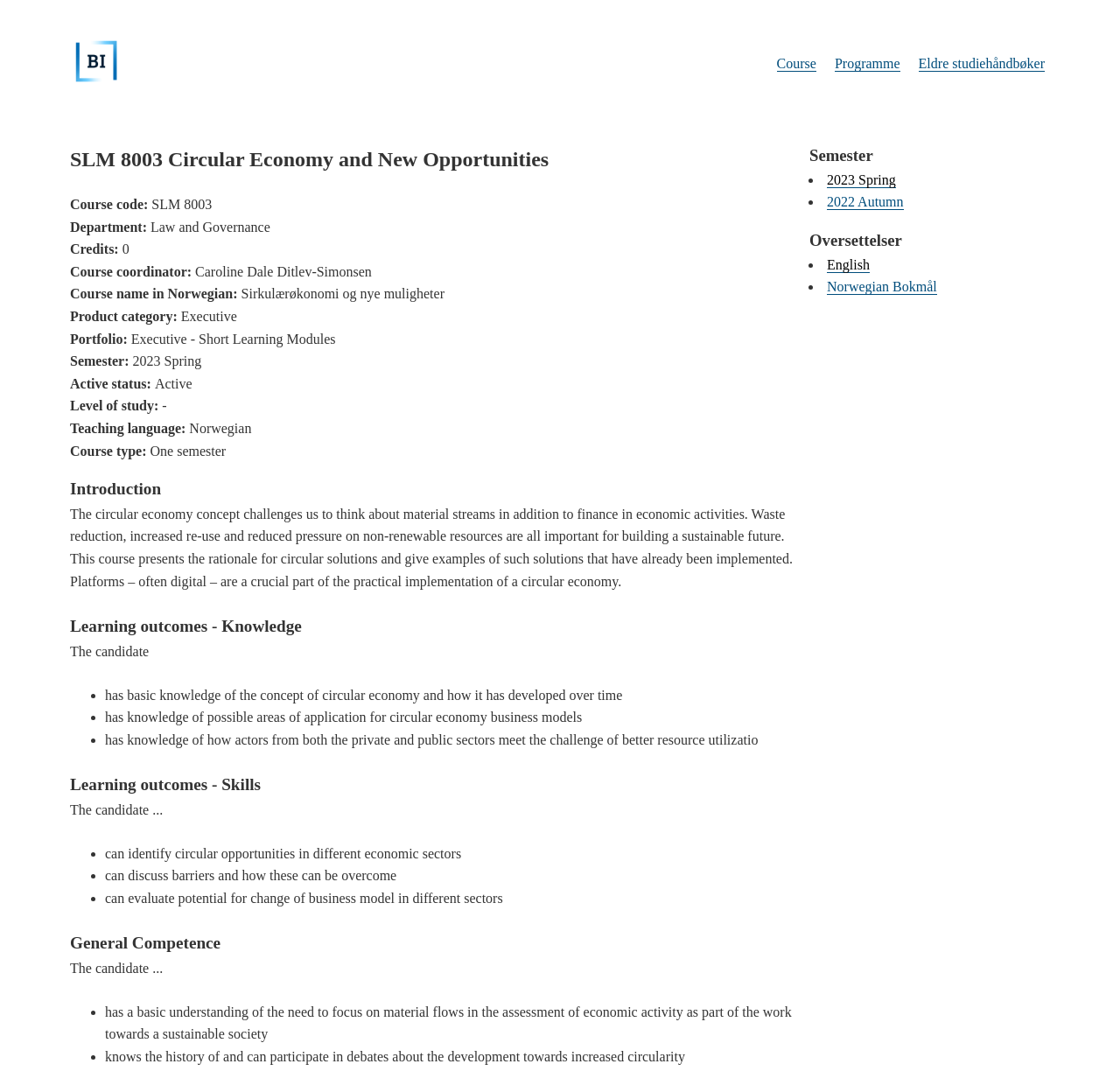Use a single word or phrase to answer this question: 
What is the course code?

SLM 8003